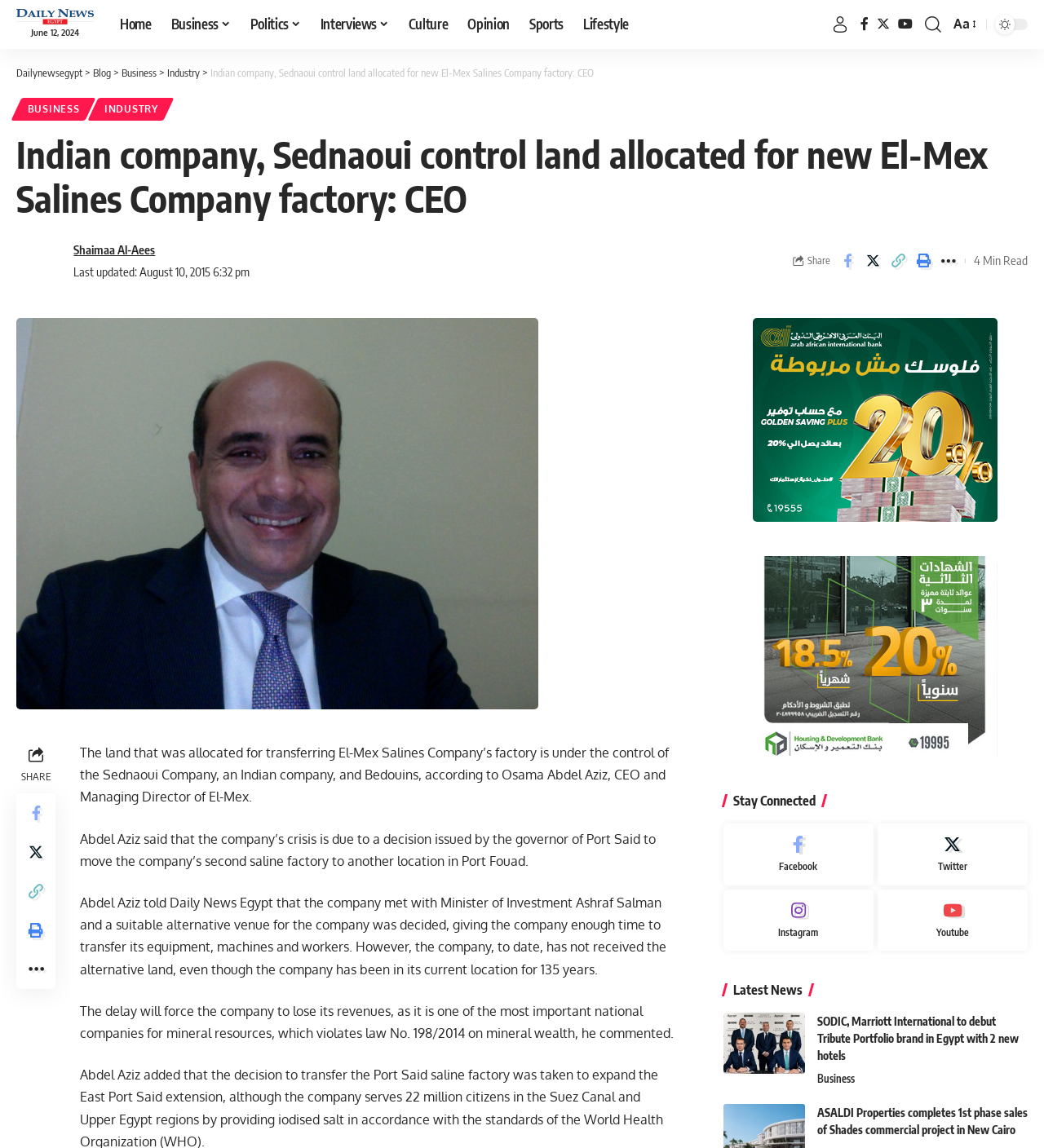What is the name of the company mentioned in the article?
Please answer the question as detailed as possible.

The article mentions the name of the company, El-Mex Salines Company, in the context of its factory relocation and the losses it is incurring due to the delay.